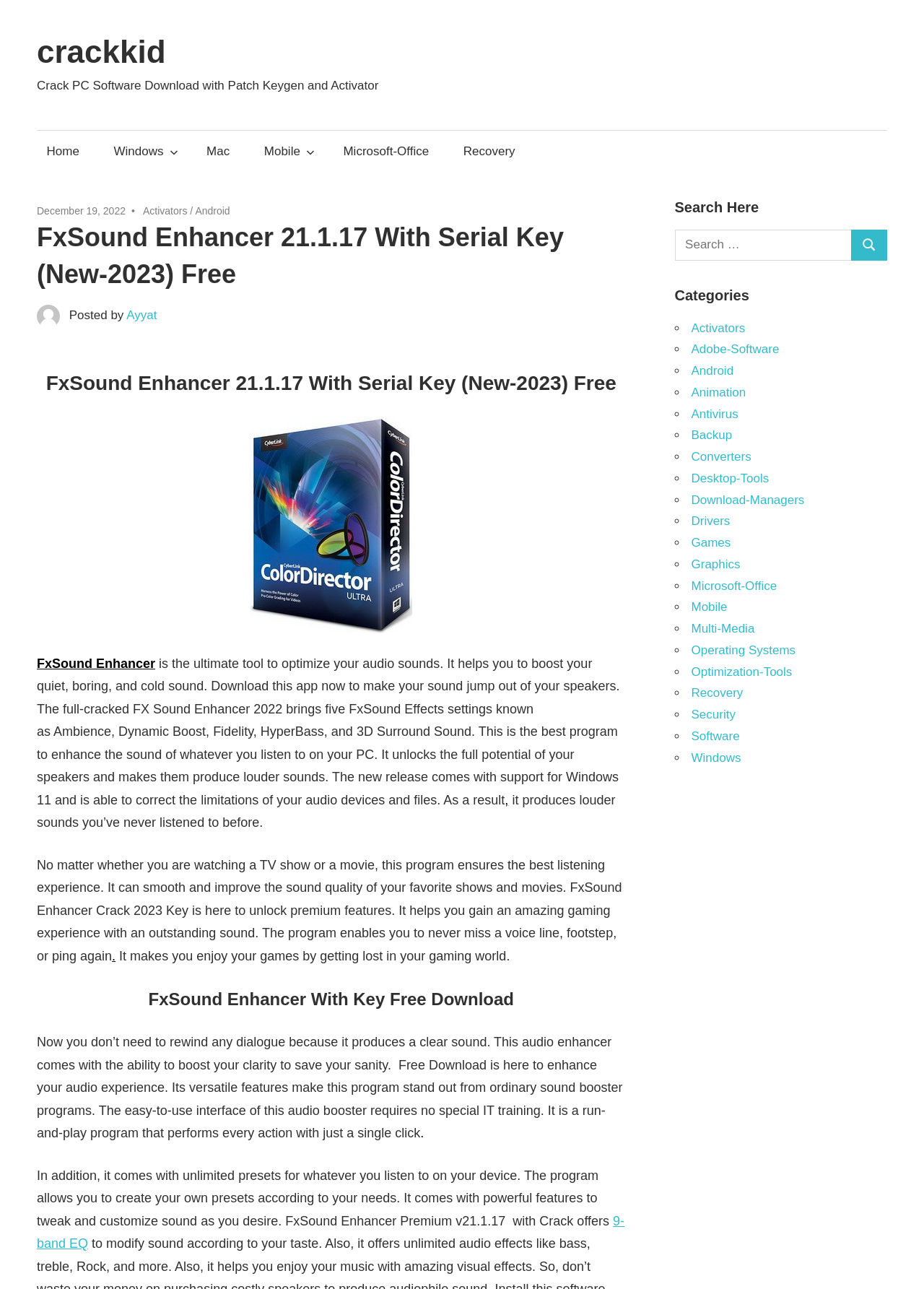Give a short answer using one word or phrase for the question:
What is the name of the author who posted the article?

Ayyat